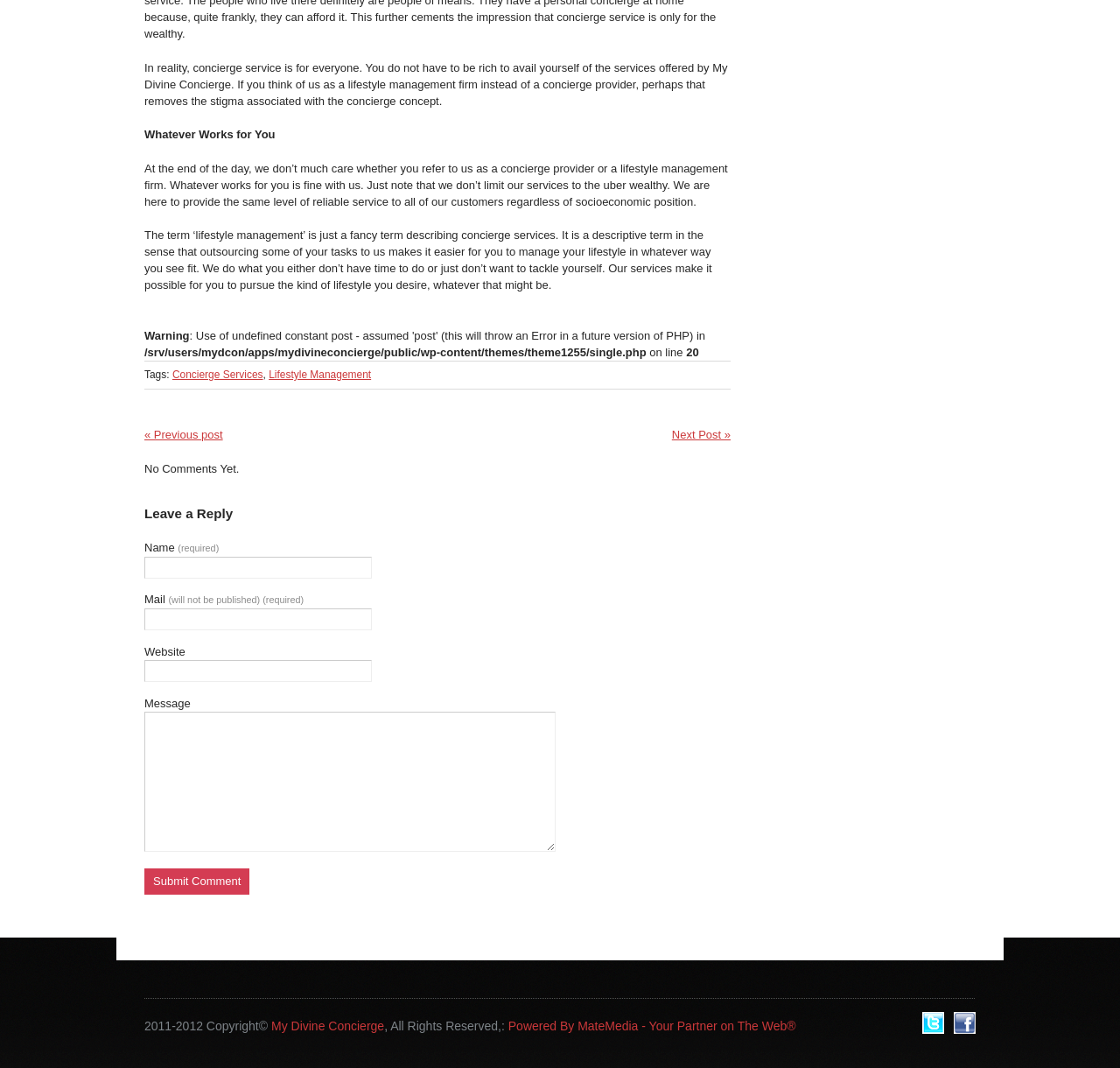What is the copyright year mentioned on this webpage?
Refer to the image and give a detailed answer to the query.

The copyright year mentioned on this webpage is 2011-2012, which is evident from the static text '2011-2012 Copyright' at the bottom of the page.